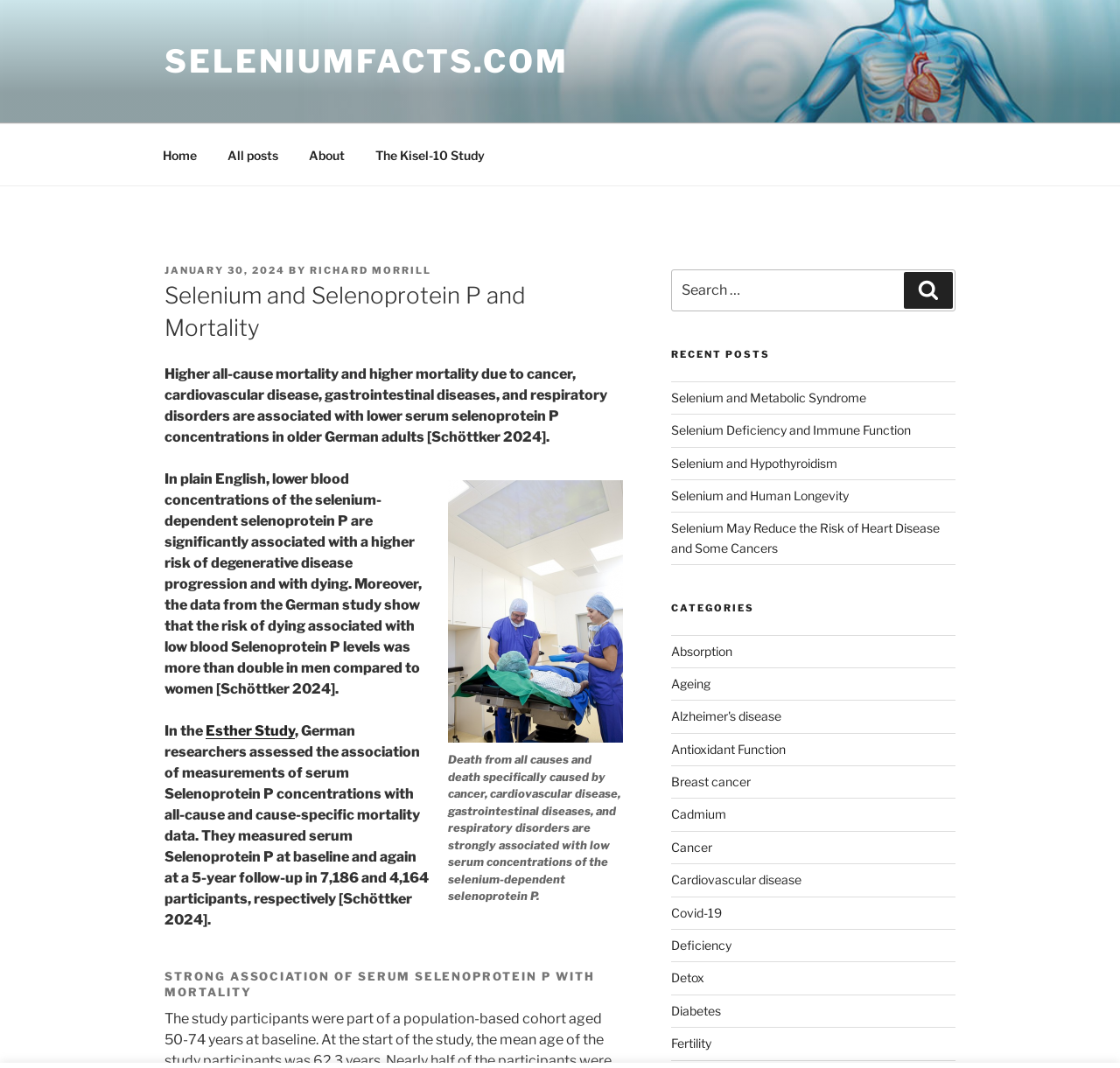Specify the bounding box coordinates for the region that must be clicked to perform the given instruction: "Read the 'Selenium and Selenoprotein P and Mortality' article".

[0.147, 0.262, 0.556, 0.322]